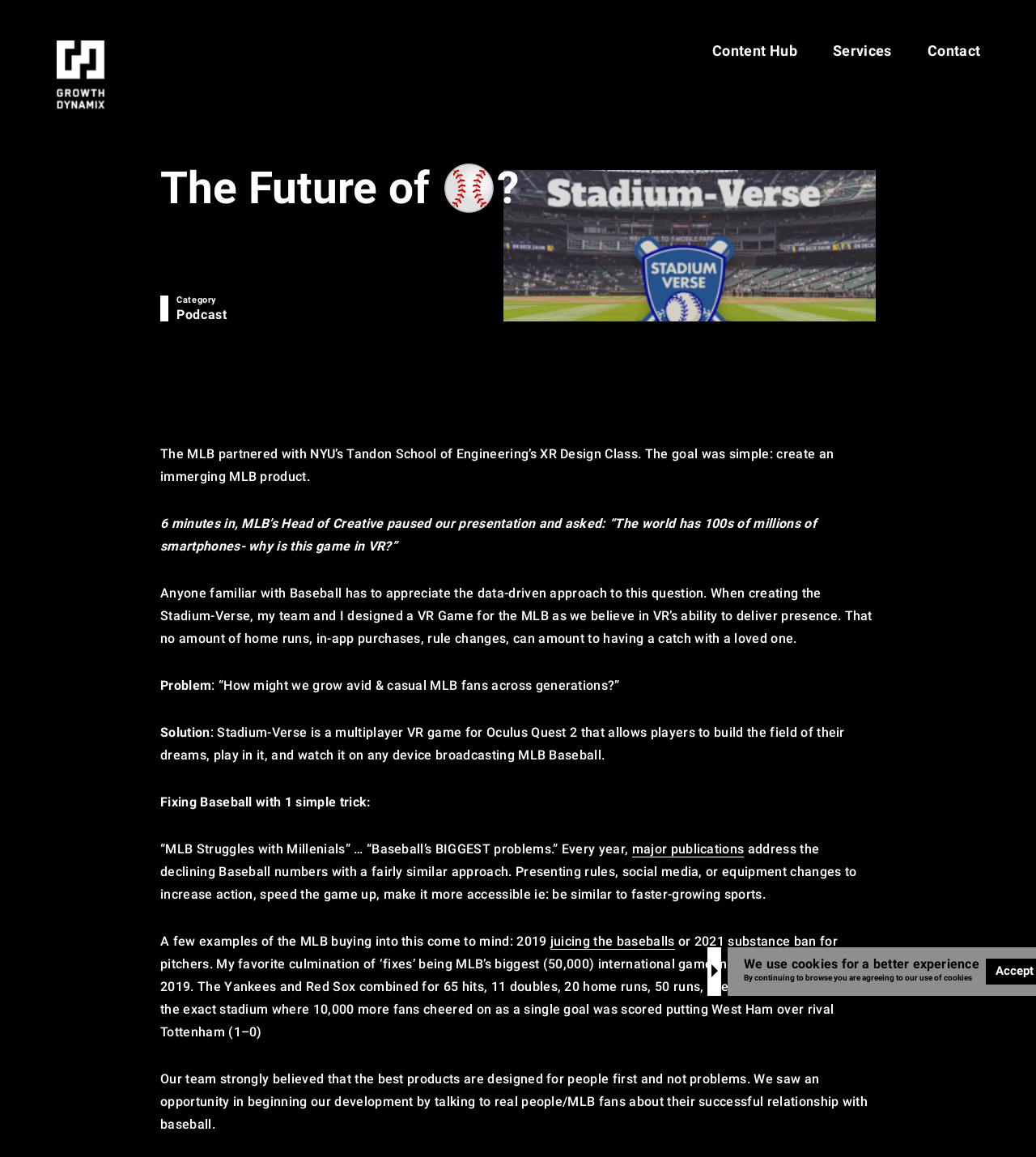What is the purpose of the Stadium-Verse game? From the image, respond with a single word or brief phrase.

to deliver presence